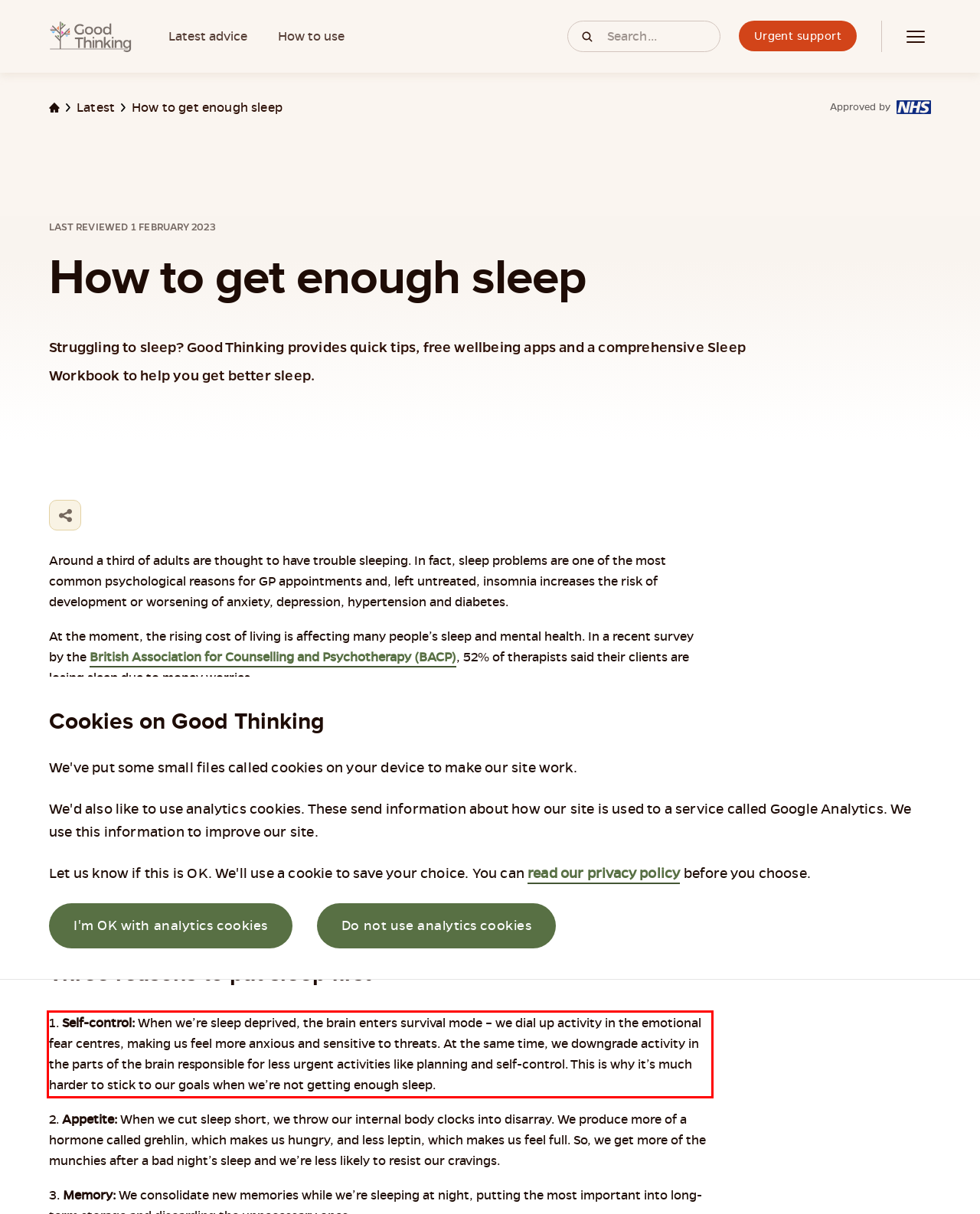Please identify and extract the text content from the UI element encased in a red bounding box on the provided webpage screenshot.

1. Self-control: When we’re sleep deprived, the brain enters survival mode – we dial up activity in the emotional fear centres, making us feel more anxious and sensitive to threats. At the same time, we downgrade activity in the parts of the brain responsible for less urgent activities like planning and self-control. This is why it’s much harder to stick to our goals when we’re not getting enough sleep.